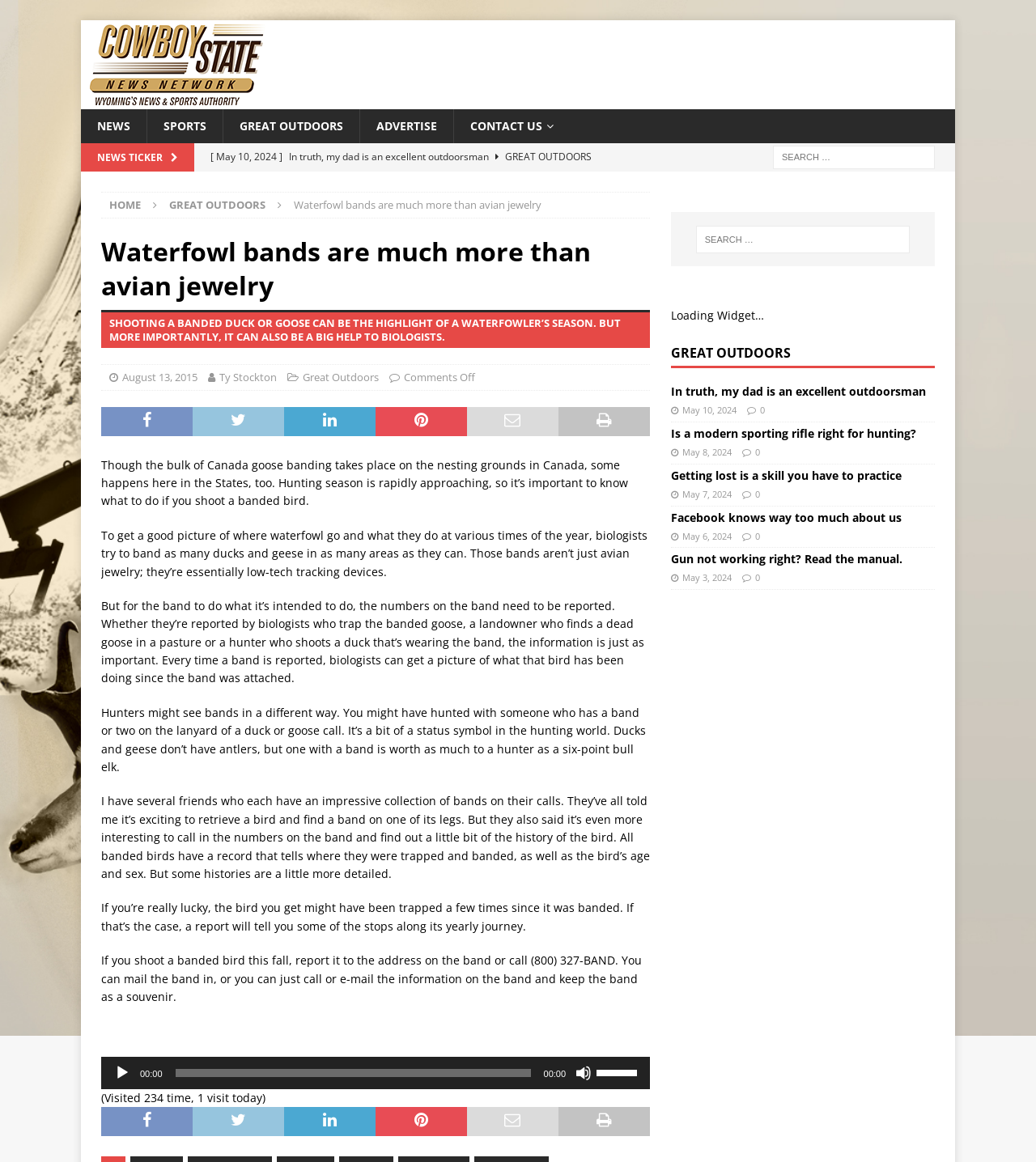Extract the bounding box coordinates for the HTML element that matches this description: "May 10, 2024". The coordinates should be four float numbers between 0 and 1, i.e., [left, top, right, bottom].

[0.658, 0.348, 0.711, 0.358]